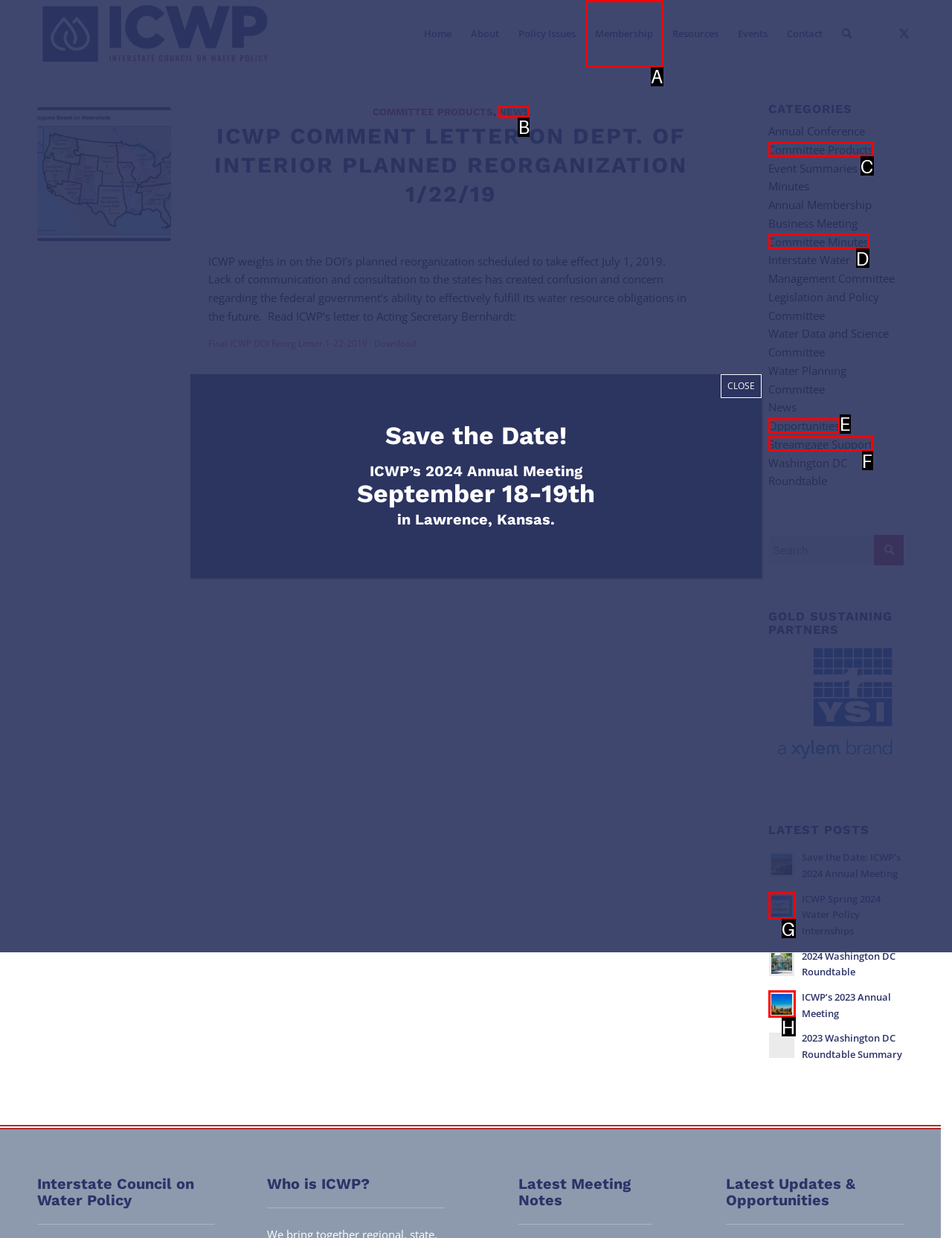From the given options, find the HTML element that fits the description: Committee Minutes. Reply with the letter of the chosen element.

D